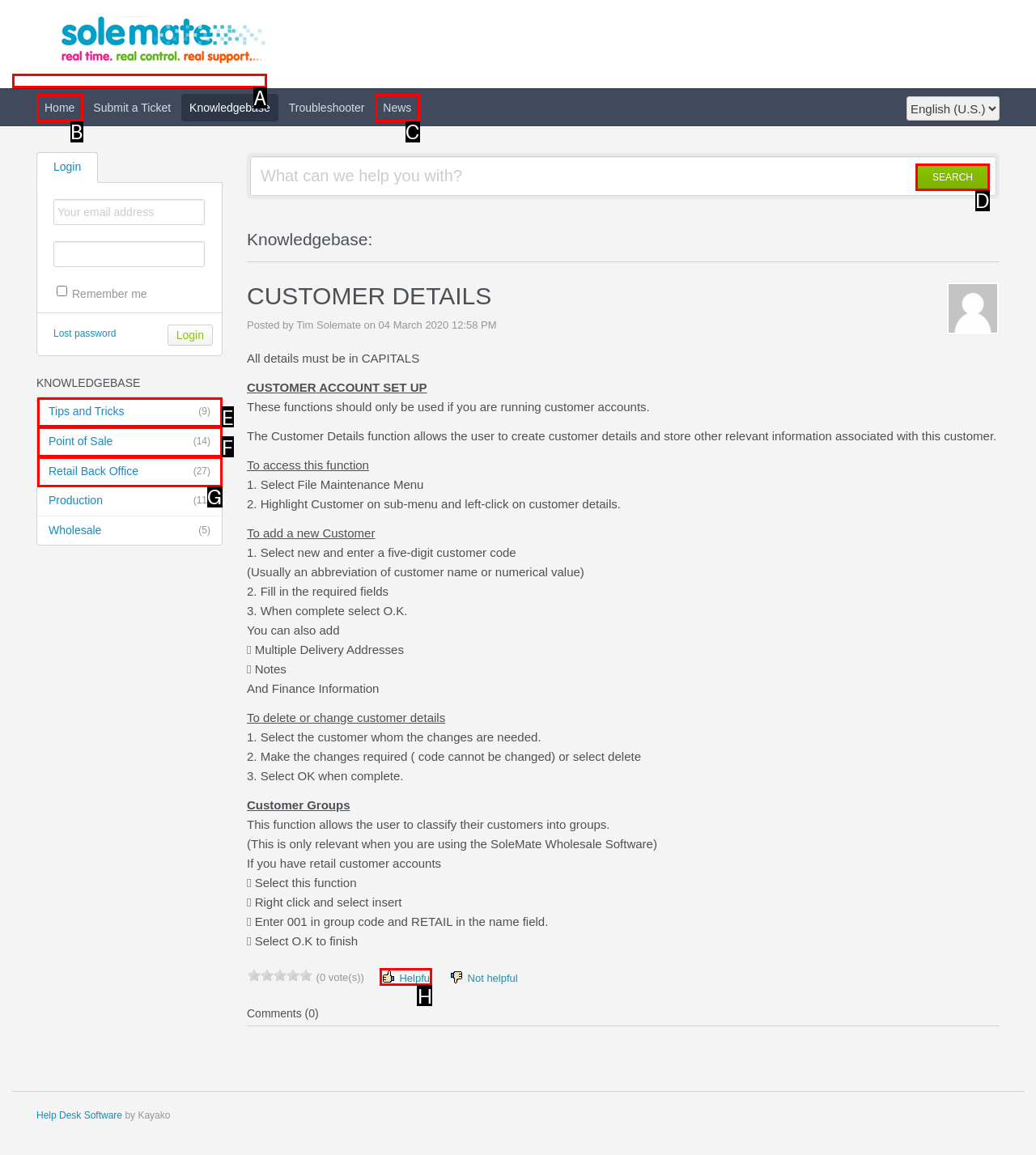What option should I click on to execute the task: Search for something? Give the letter from the available choices.

D